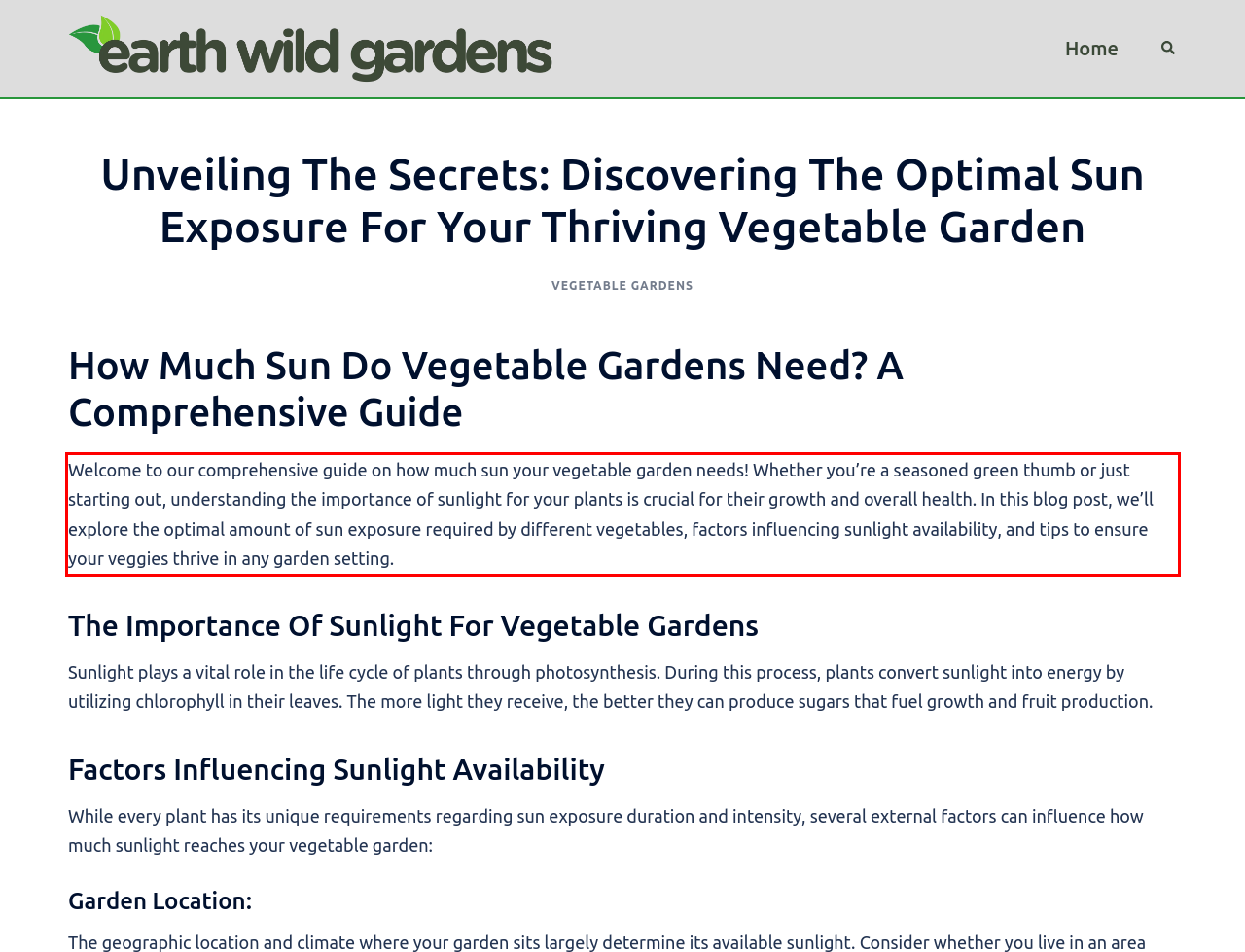You are provided with a webpage screenshot that includes a red rectangle bounding box. Extract the text content from within the bounding box using OCR.

Welcome to our comprehensive guide on how much sun your vegetable garden needs! Whether you’re a seasoned green thumb or just starting out, understanding the importance of sunlight for your plants is crucial for their growth and overall health. In this blog post, we’ll explore the optimal amount of sun exposure required by different vegetables, factors influencing sunlight availability, and tips to ensure your veggies thrive in any garden setting.